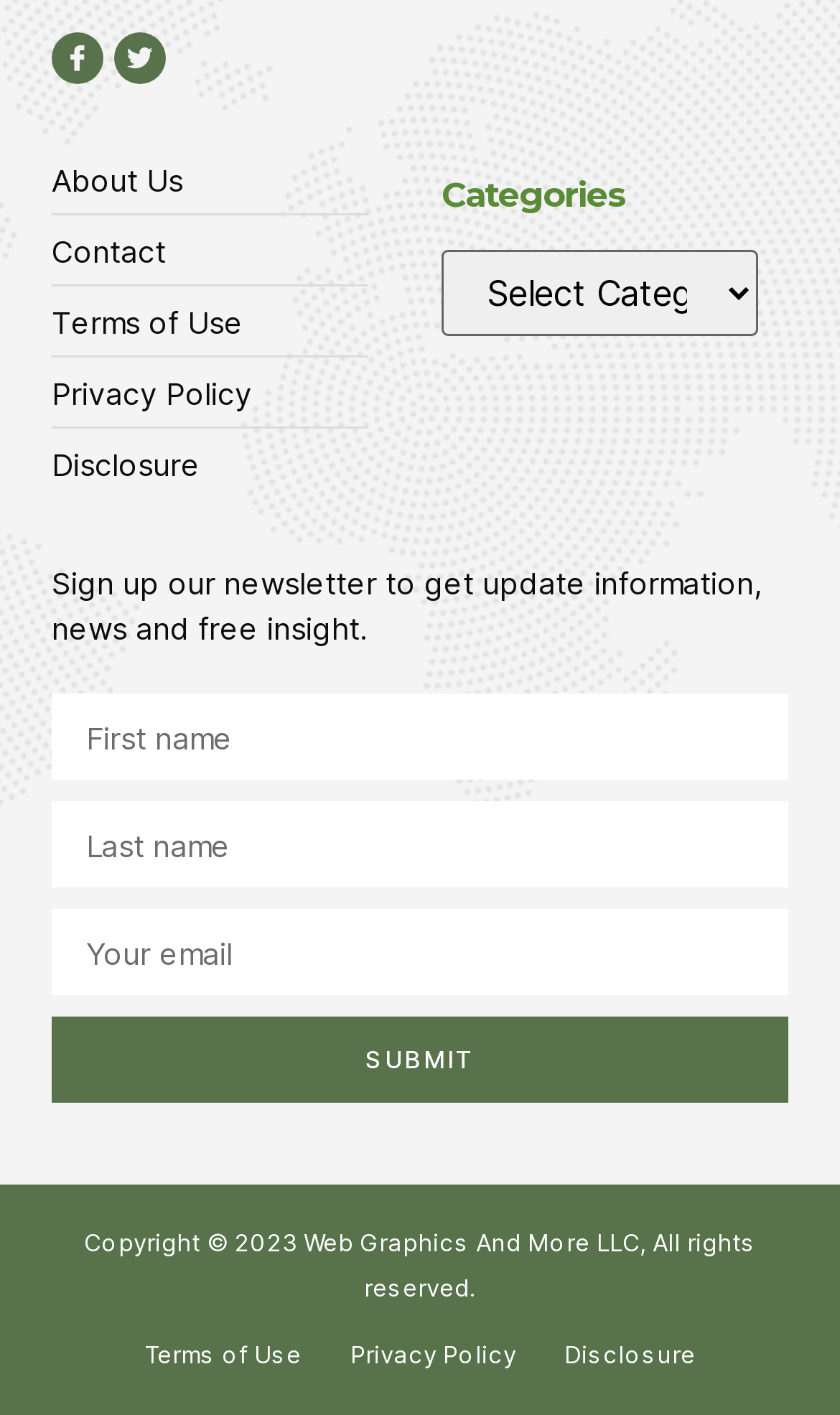Can you determine the bounding box coordinates of the area that needs to be clicked to fulfill the following instruction: "Select a category"?

[0.526, 0.177, 0.903, 0.238]